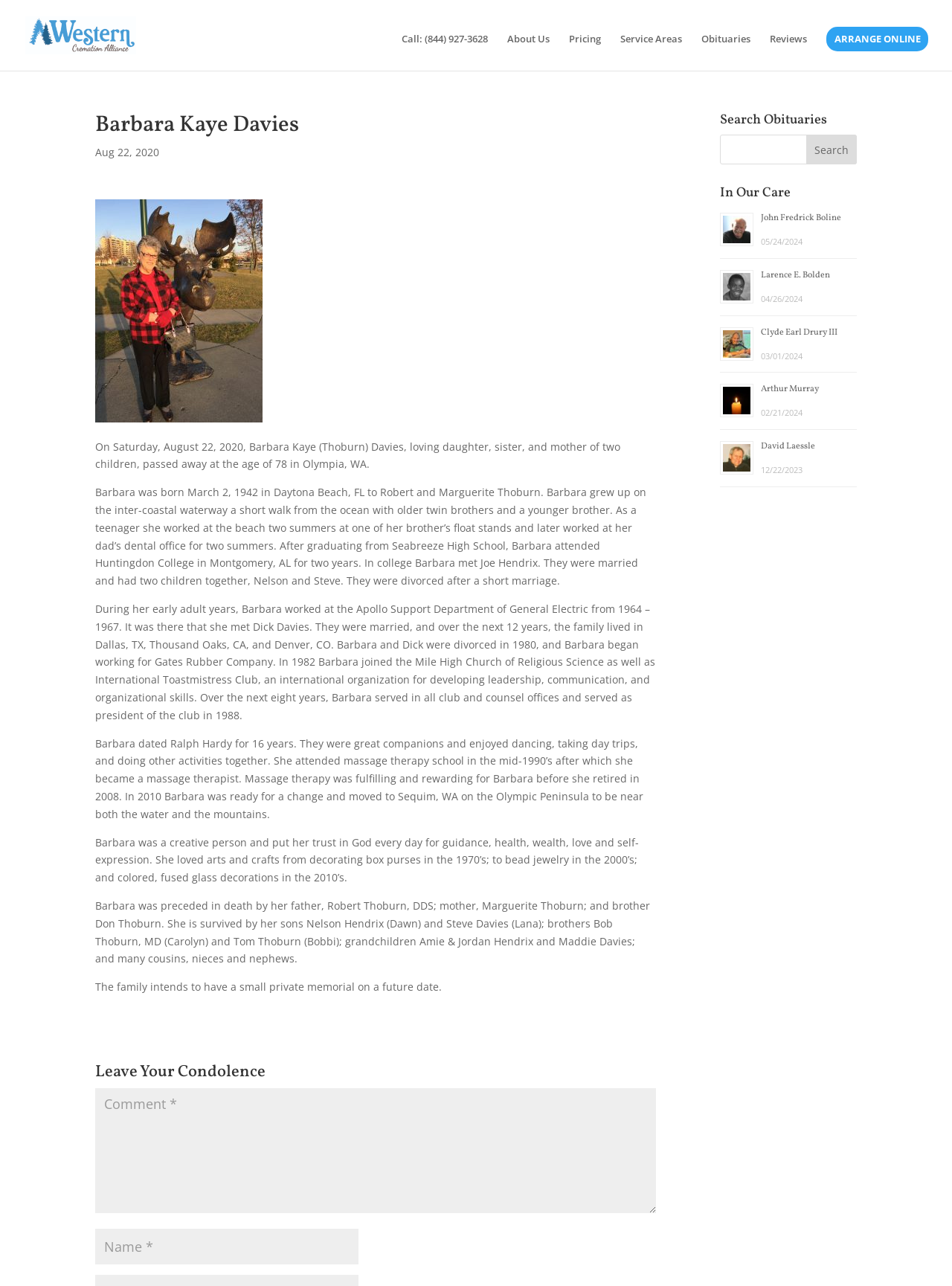Based on the element description: "Clyde Earl Drury III", identify the bounding box coordinates for this UI element. The coordinates must be four float numbers between 0 and 1, listed as [left, top, right, bottom].

[0.799, 0.254, 0.88, 0.263]